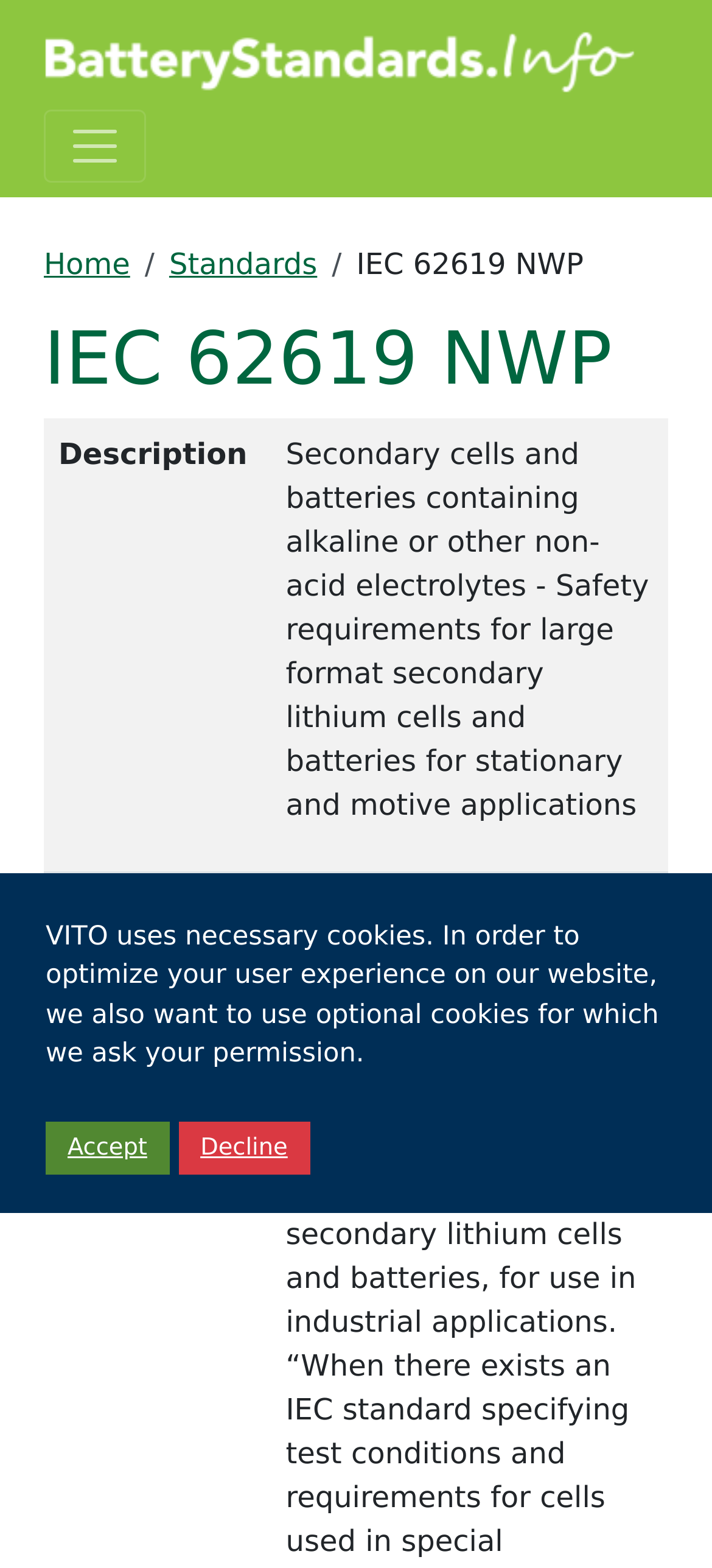Please identify the bounding box coordinates of the element's region that should be clicked to execute the following instruction: "view IEC 62619 NWP description". The bounding box coordinates must be four float numbers between 0 and 1, i.e., [left, top, right, bottom].

[0.062, 0.267, 0.938, 0.557]